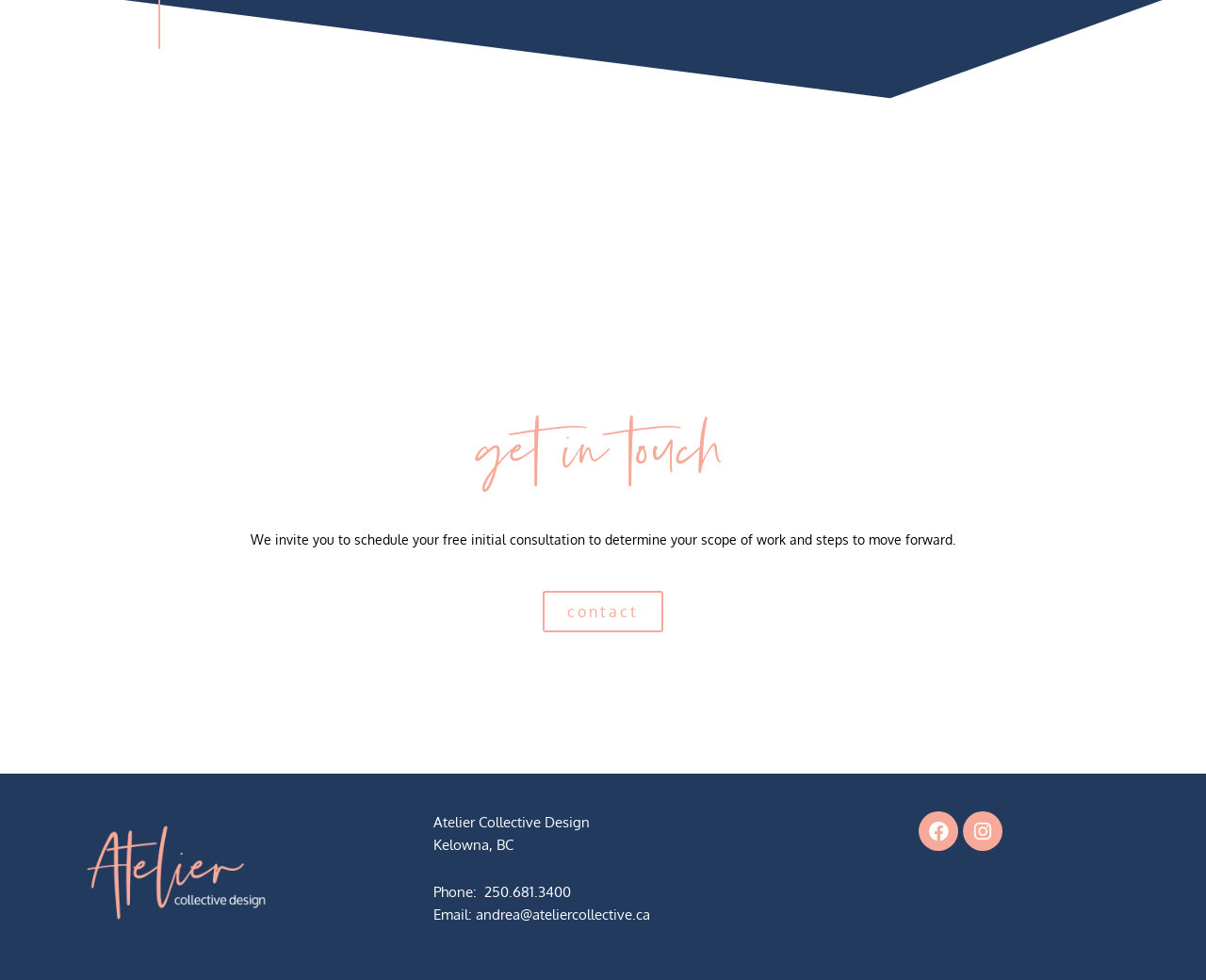Examine the image carefully and respond to the question with a detailed answer: 
What is the phone number?

The phone number can be found at the bottom of the webpage, in the contentinfo section, where it is written as 'Phone: 250.681.3400'.